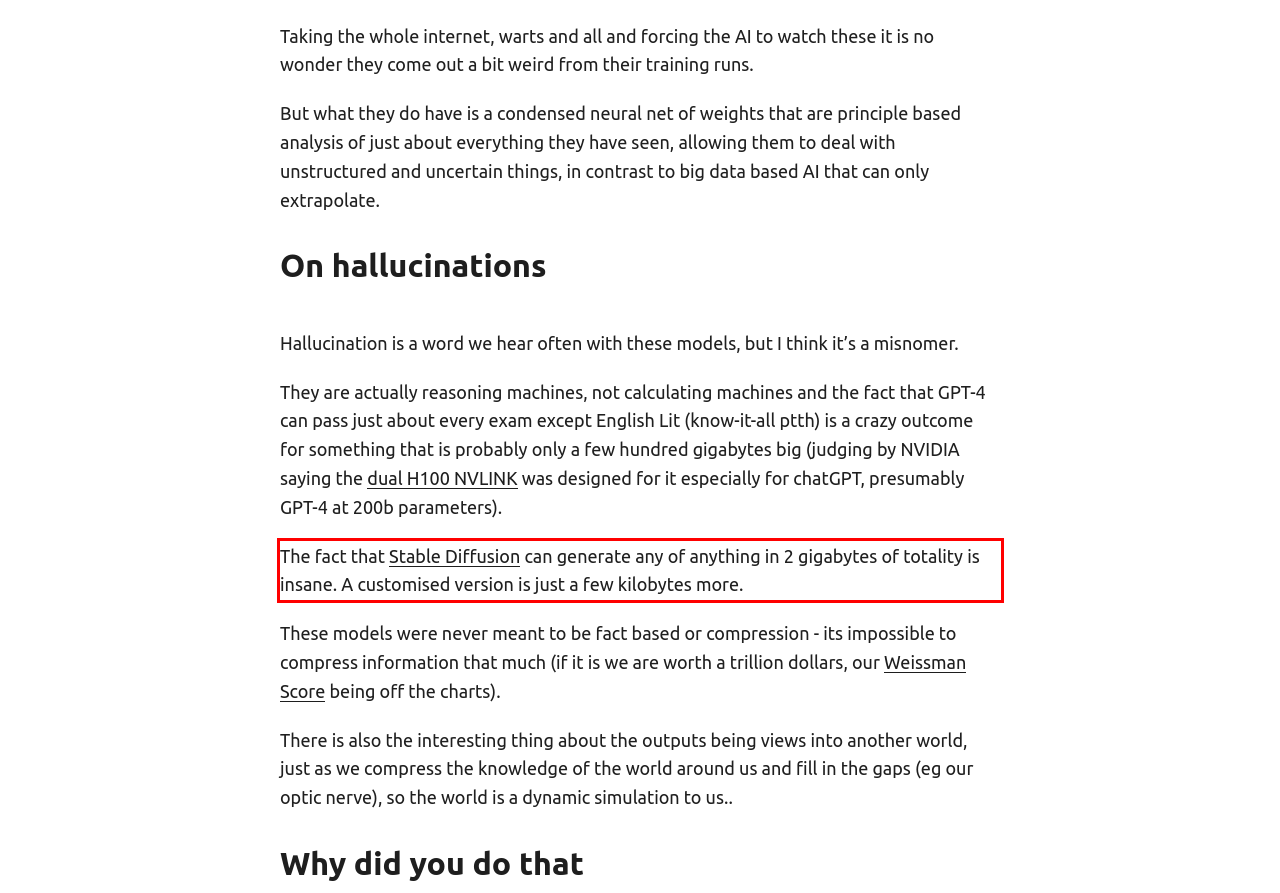Using the provided screenshot of a webpage, recognize the text inside the red rectangle bounding box by performing OCR.

The fact that Stable Diffusion can generate any of anything in 2 gigabytes of totality is insane. A customised version is just a few kilobytes more.